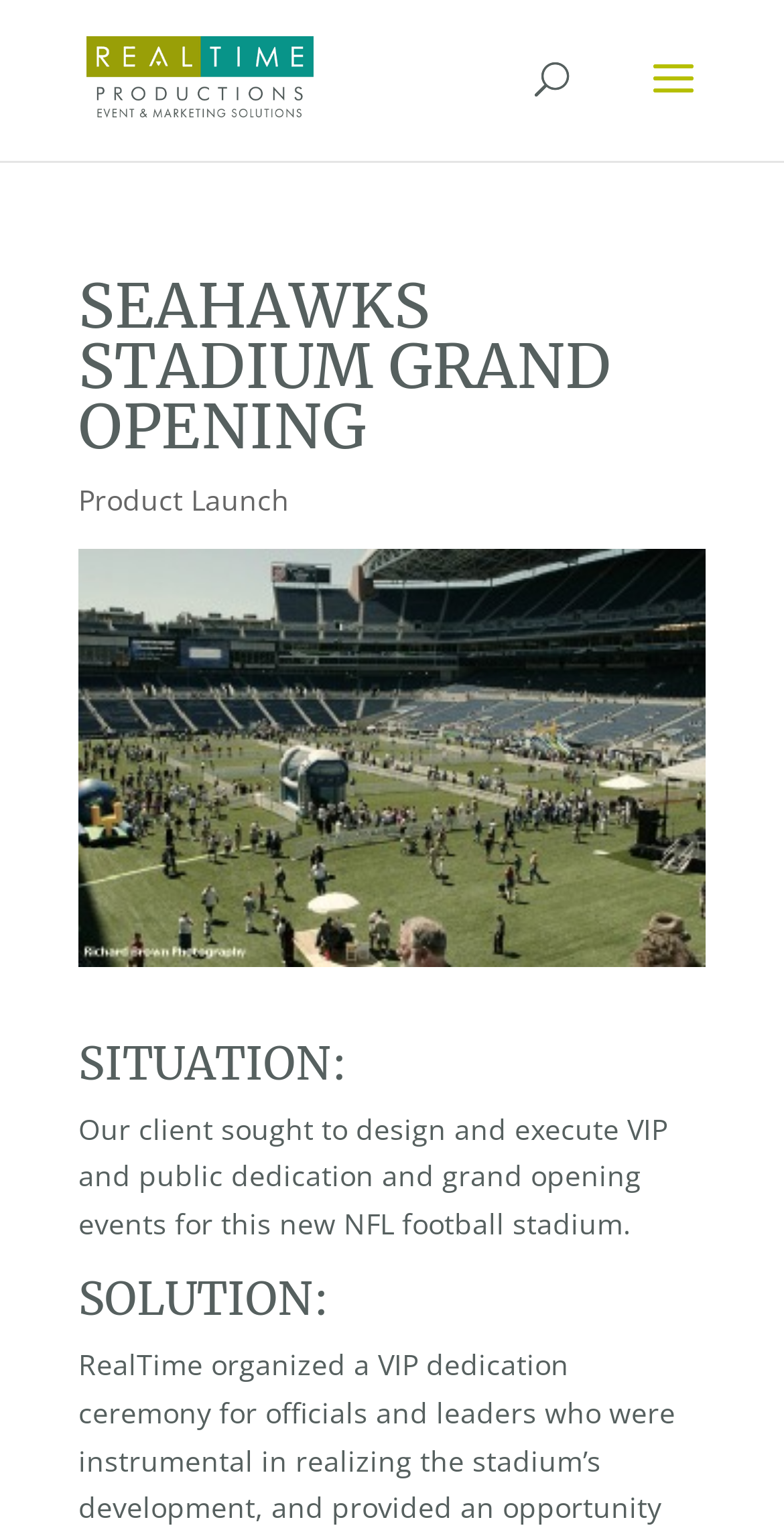Locate and extract the text of the main heading on the webpage.

SEAHAWKS STADIUM GRAND OPENING